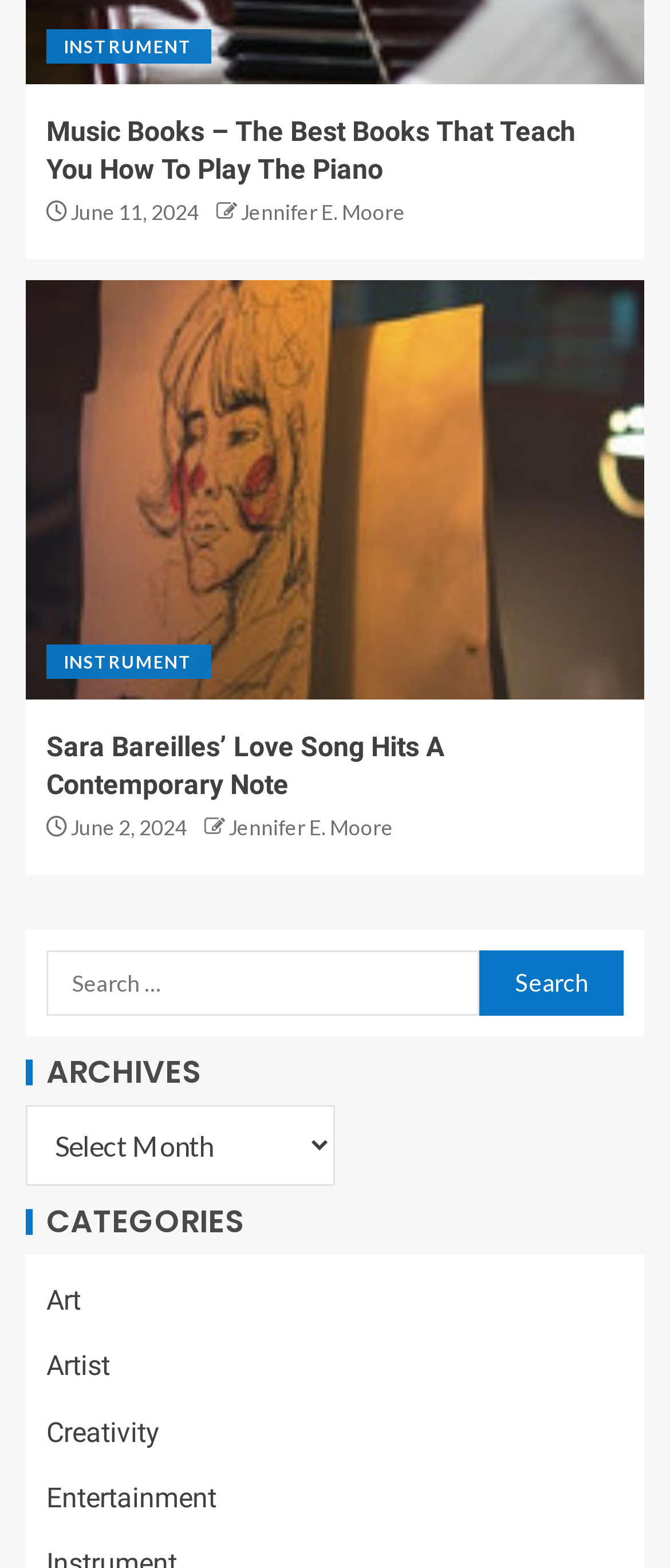Please specify the bounding box coordinates of the element that should be clicked to execute the given instruction: 'click on the 'INSTRUMENT' link'. Ensure the coordinates are four float numbers between 0 and 1, expressed as [left, top, right, bottom].

[0.069, 0.019, 0.314, 0.041]